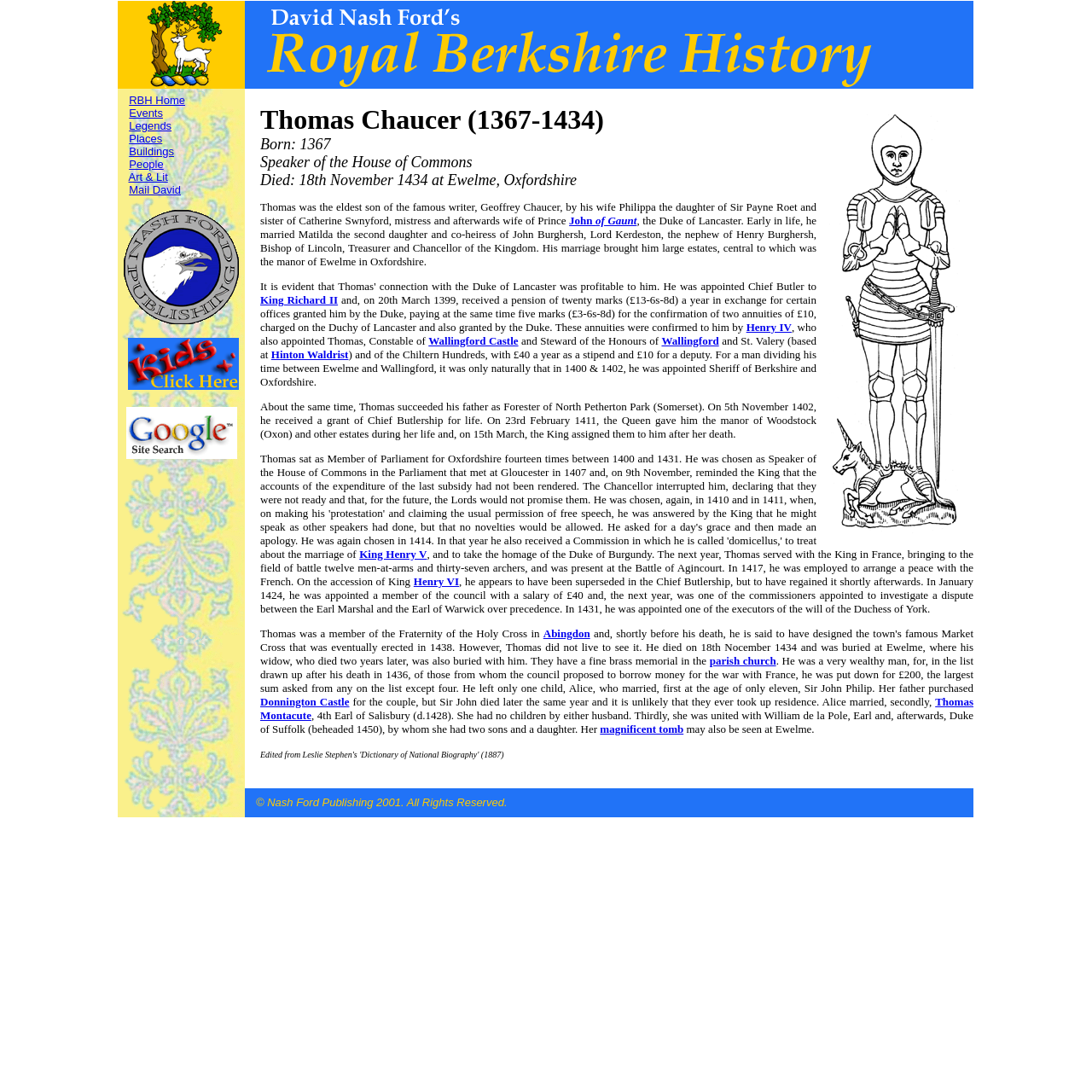What was Thomas Chaucer's occupation?
Answer the question using a single word or phrase, according to the image.

Speaker of the House of Commons